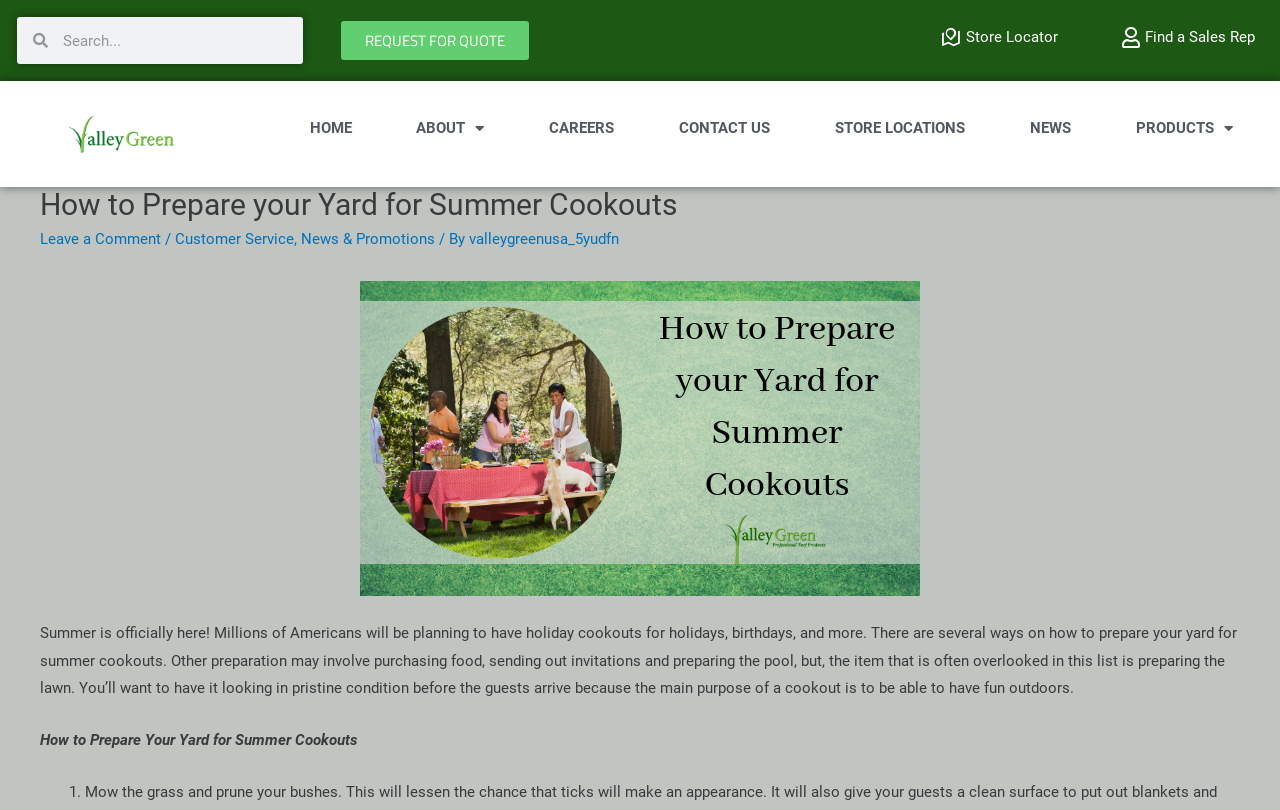Specify the bounding box coordinates of the element's region that should be clicked to achieve the following instruction: "Read the news". The bounding box coordinates consist of four float numbers between 0 and 1, in the format [left, top, right, bottom].

[0.779, 0.119, 0.862, 0.198]